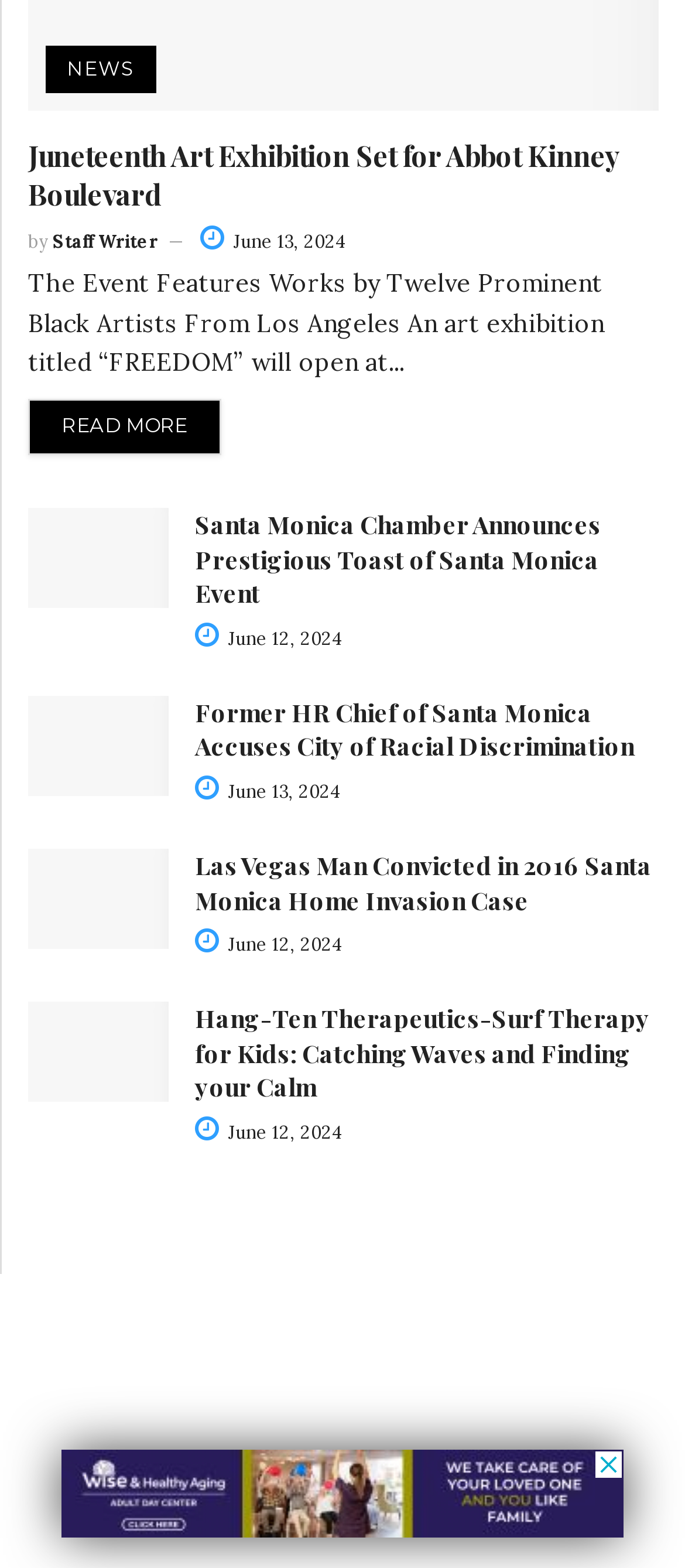Please mark the bounding box coordinates of the area that should be clicked to carry out the instruction: "Learn more about Former HR Chief of Santa Monica Accuses City of Racial Discrimination".

[0.285, 0.444, 0.926, 0.487]